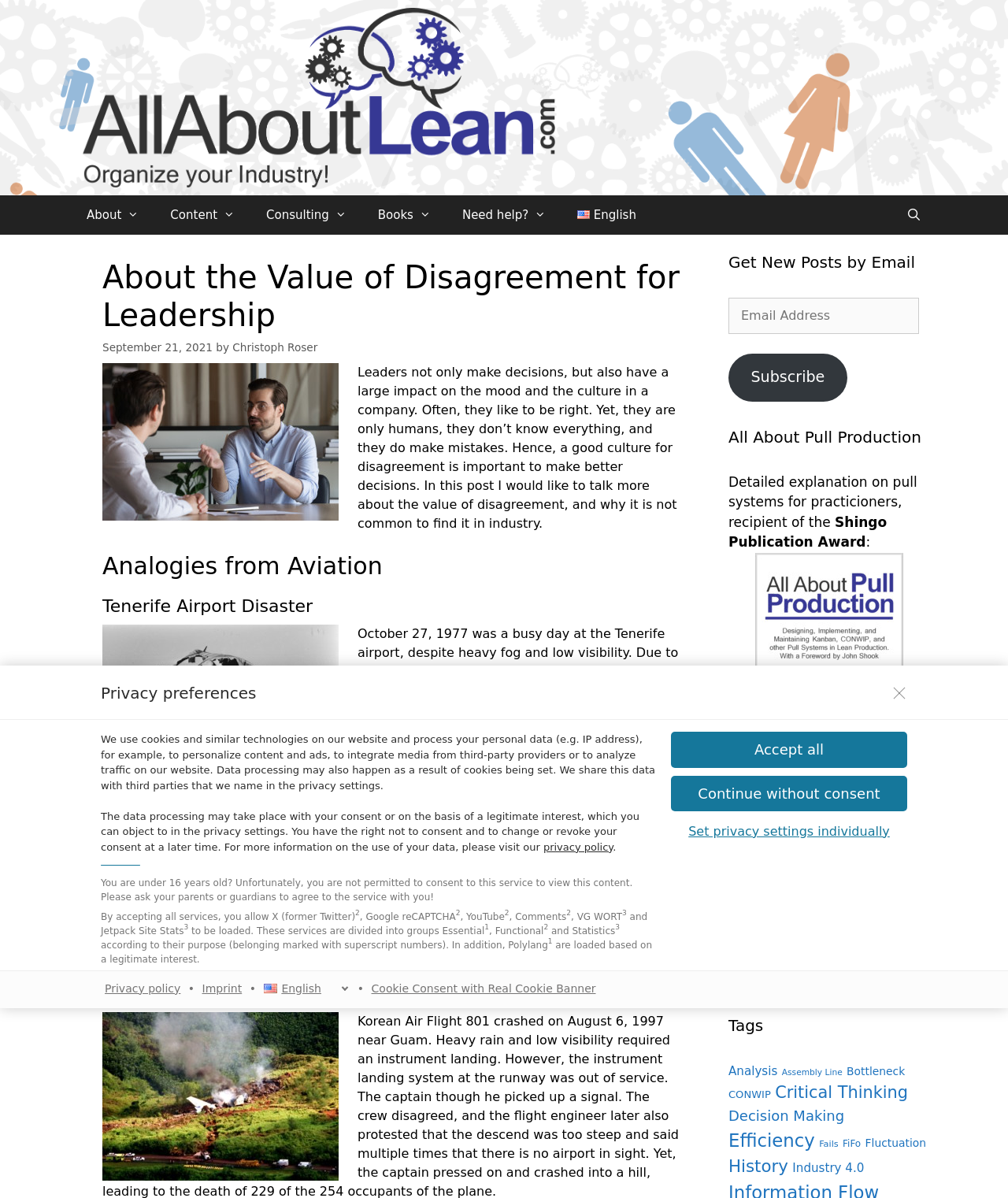Determine the bounding box coordinates of the clickable area required to perform the following instruction: "Subscribe to new posts by email". The coordinates should be represented as four float numbers between 0 and 1: [left, top, right, bottom].

[0.723, 0.295, 0.841, 0.335]